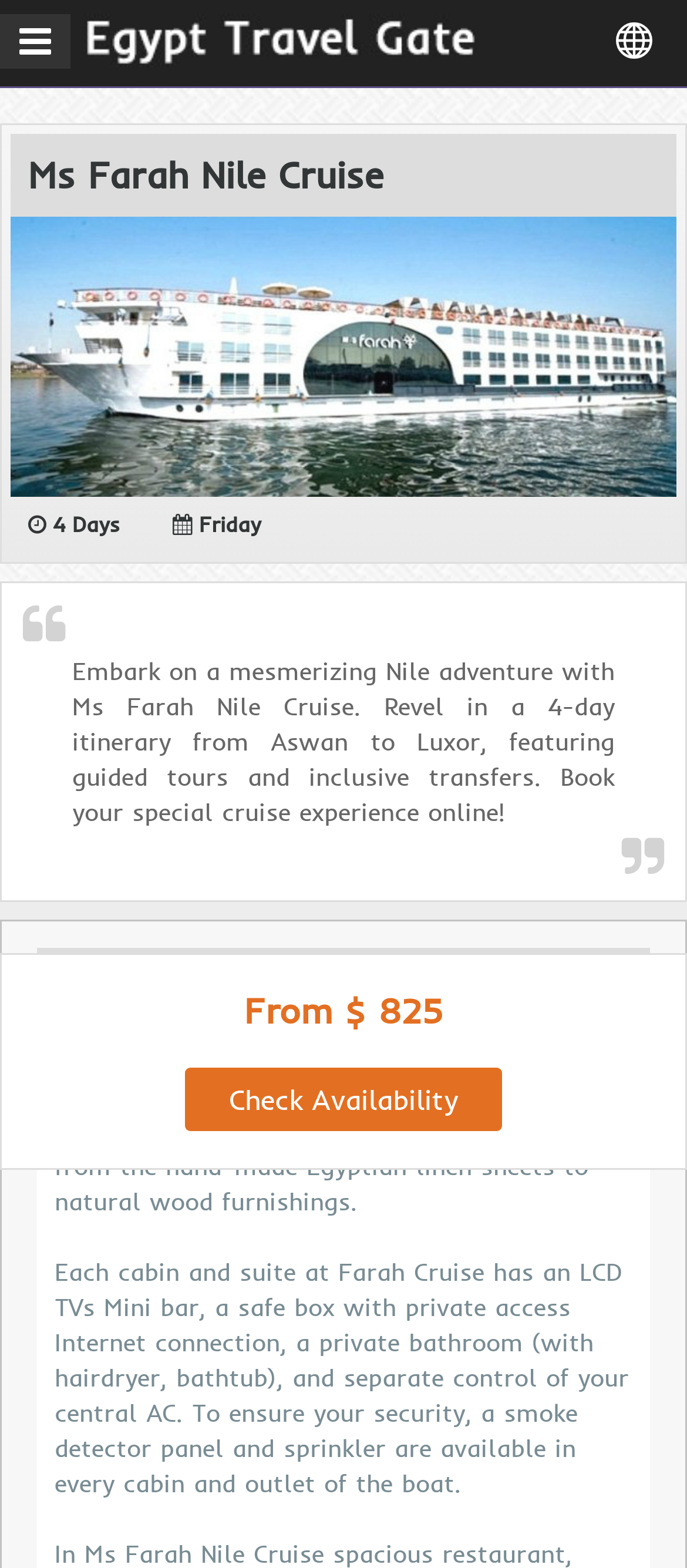Provide the bounding box coordinates of the UI element that matches the description: "Check Availability".

[0.269, 0.681, 0.731, 0.721]